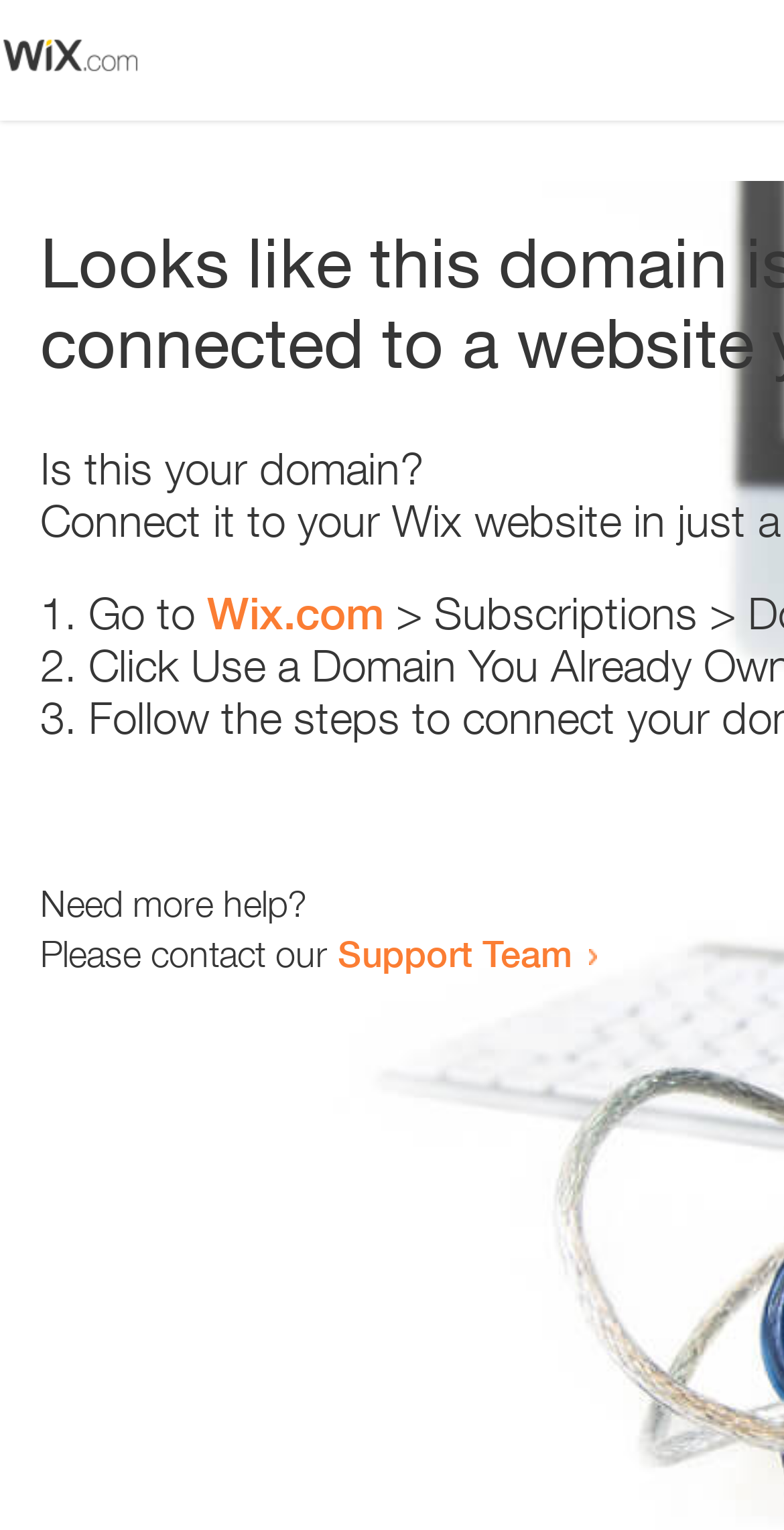Please examine the image and provide a detailed answer to the question: What is the domain being referred to?

The webpage contains a link 'Wix.com' which suggests that the domain being referred to is Wix.com. This can be inferred from the context of the sentence 'Go to Wix.com'.